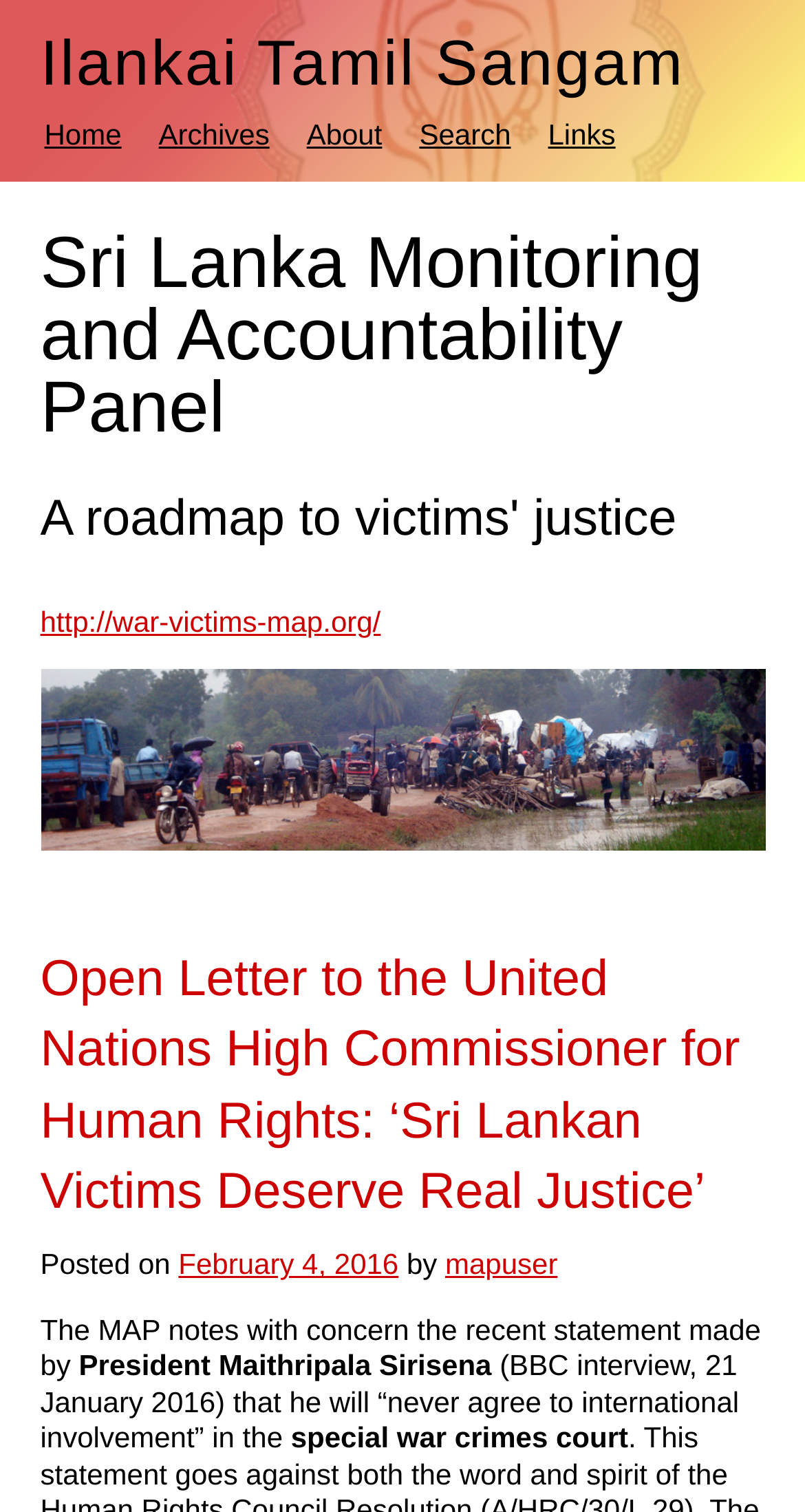Describe all the key features and sections of the webpage thoroughly.

The webpage is about the Sri Lanka Monitoring and Accountability Panel, specifically focused on the Ilankai Tamil Sangam. At the top, there is a navigation menu with six links: "Home", "Archives", "About", "Search", and "Links", aligned horizontally across the page.

Below the navigation menu, there is a header section with two headings. The first heading reads "Sri Lanka Monitoring and Accountability Panel", and the second heading reads "A roadmap to victims' justice". 

On the left side of the page, there is a link to "http://war-victims-map.org/". Below this link, there is a heading that reads "Open Letter to the United Nations High Commissioner for Human Rights: ‘Sri Lankan Victims Deserve Real Justice’", accompanied by a link to the same title.

Underneath, there is a section with a posting date, "February 4, 2016", and an author, "mapuser". 

The main content of the page is a text passage that discusses the recent statement made by President Maithripala Sirisena regarding international involvement in a special war crimes court. The passage is divided into four paragraphs, with the first paragraph starting with "The MAP notes with concern the recent statement made by President Maithripala Sirisena".